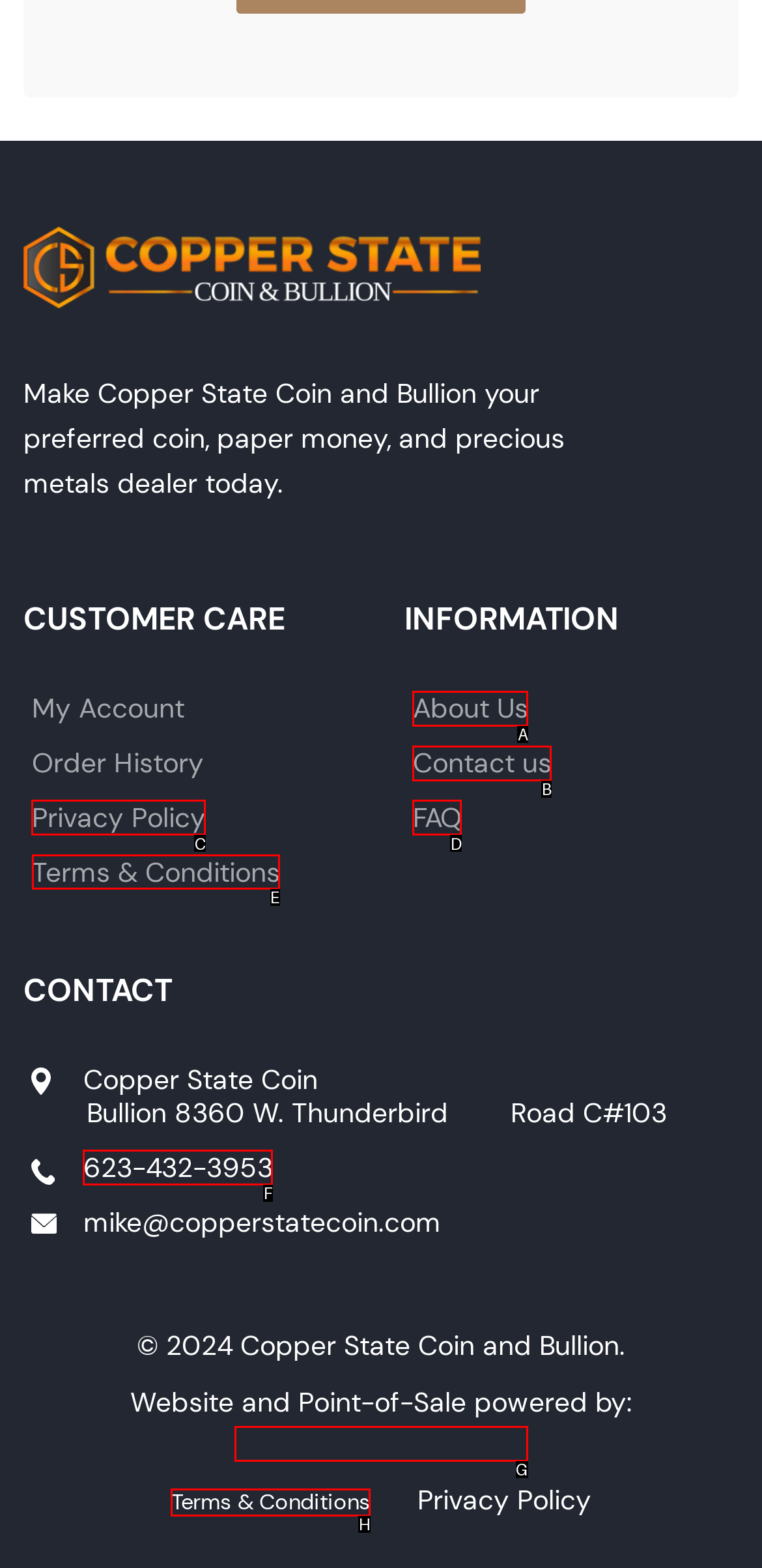Indicate the HTML element to be clicked to accomplish this task: Read terms and conditions Respond using the letter of the correct option.

E